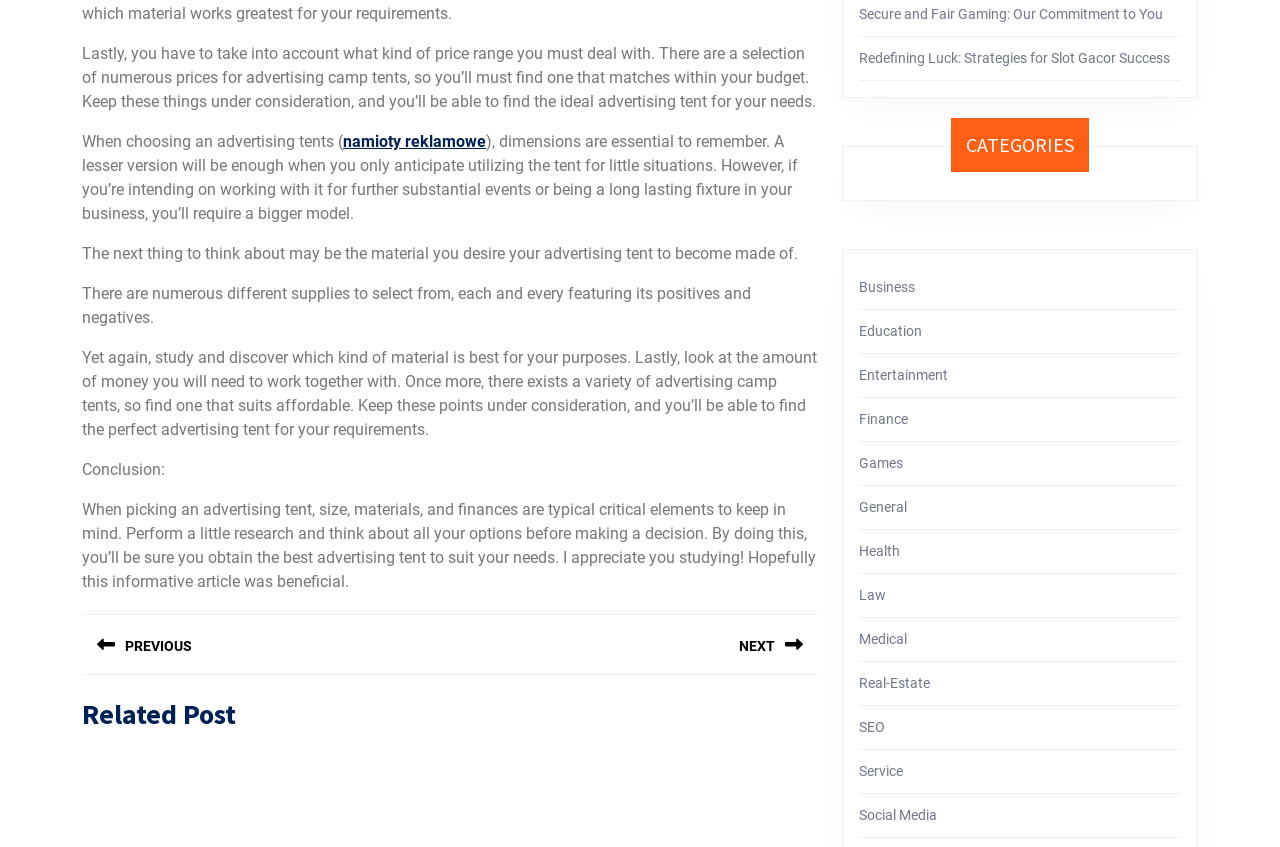Locate the bounding box of the UI element with the following description: "Social Media".

[0.671, 0.953, 0.732, 0.972]